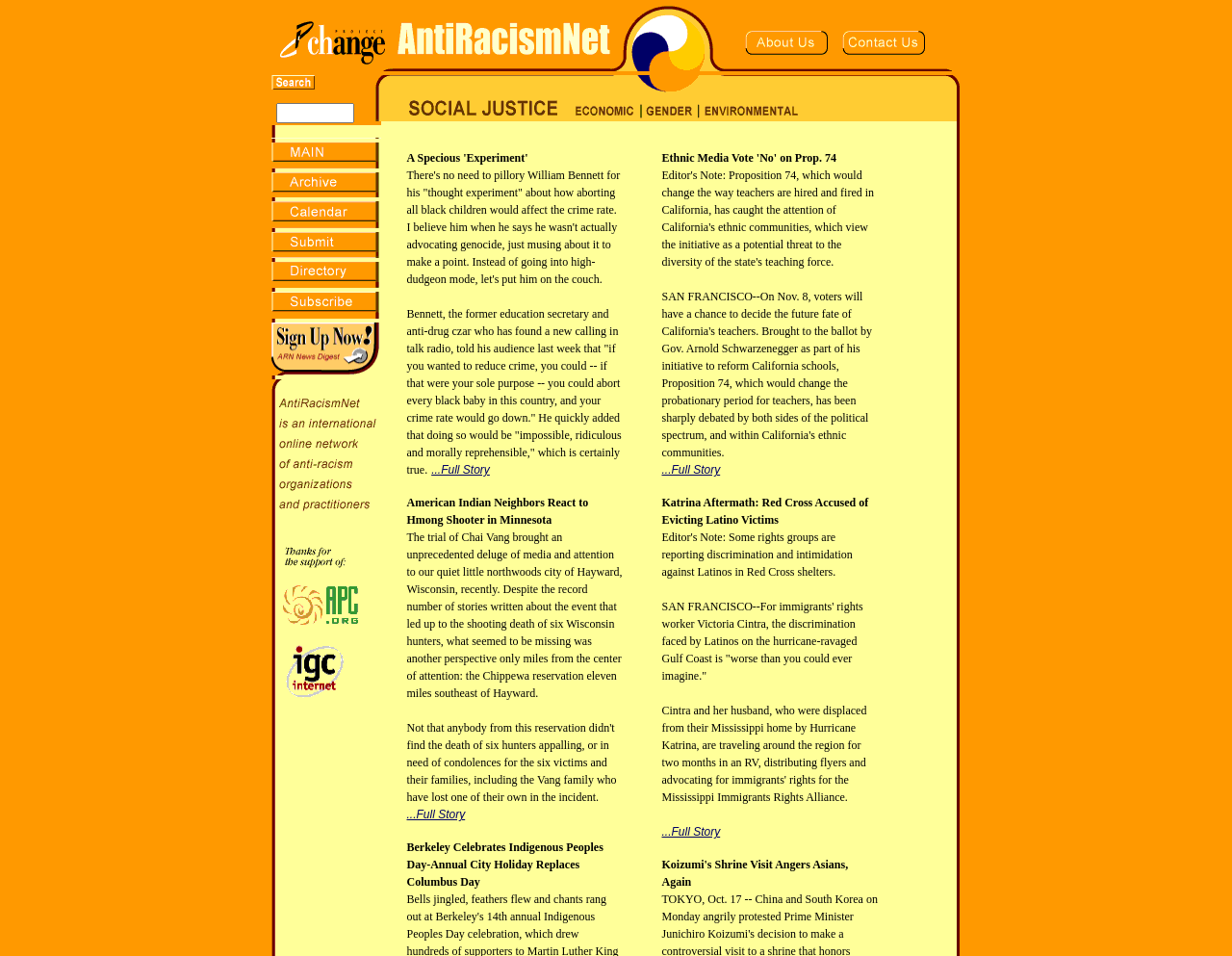Based on the element description "name="dsubmit"", predict the bounding box coordinates of the UI element.

[0.22, 0.256, 0.309, 0.273]